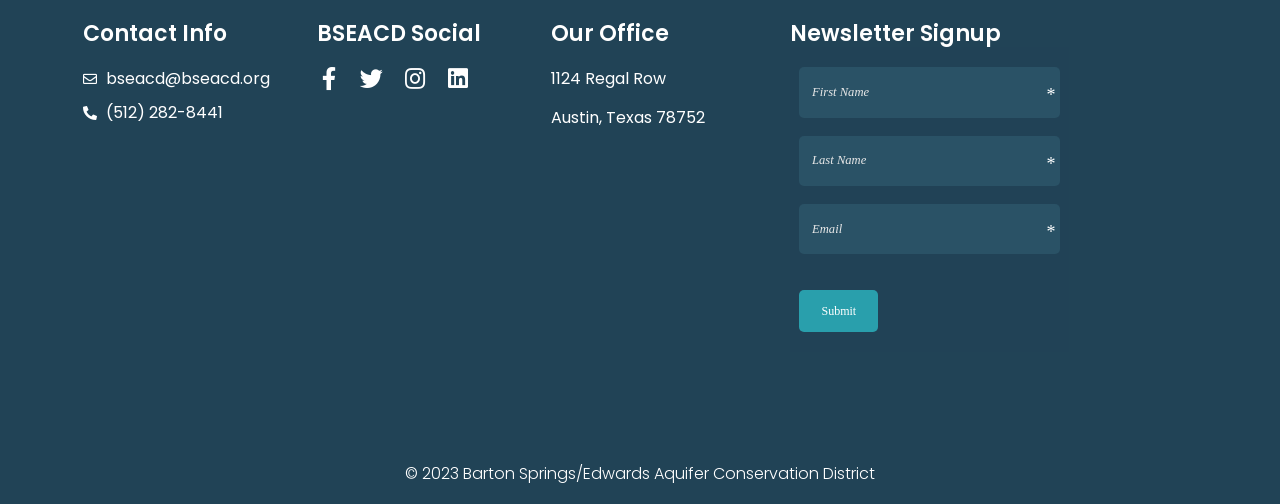Can you specify the bounding box coordinates of the area that needs to be clicked to fulfill the following instruction: "View Twitter profile"?

[0.282, 0.133, 0.3, 0.179]